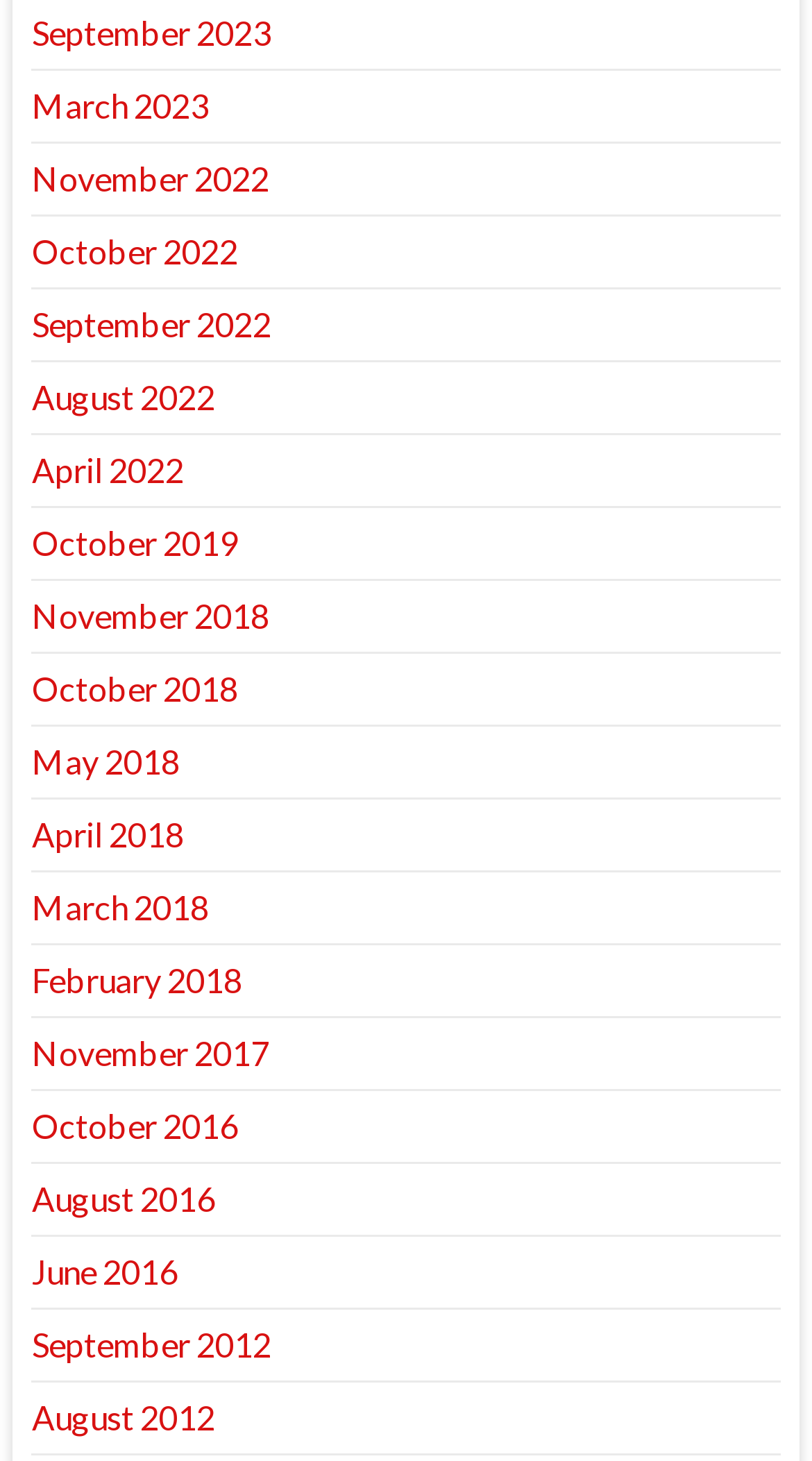Please provide a one-word or short phrase answer to the question:
How many links are there on the webpage?

20